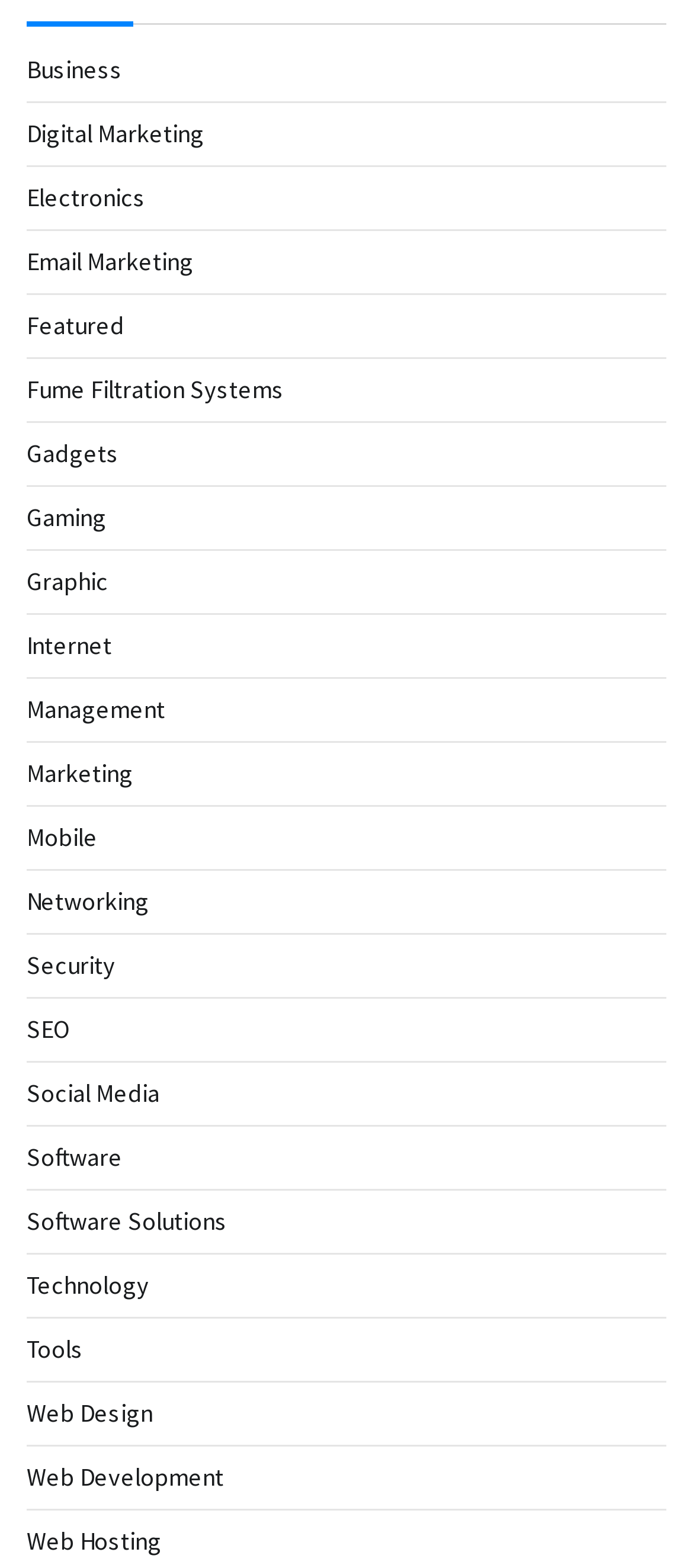Please locate the bounding box coordinates of the region I need to click to follow this instruction: "Explore Fume Filtration Systems".

[0.038, 0.239, 0.41, 0.259]